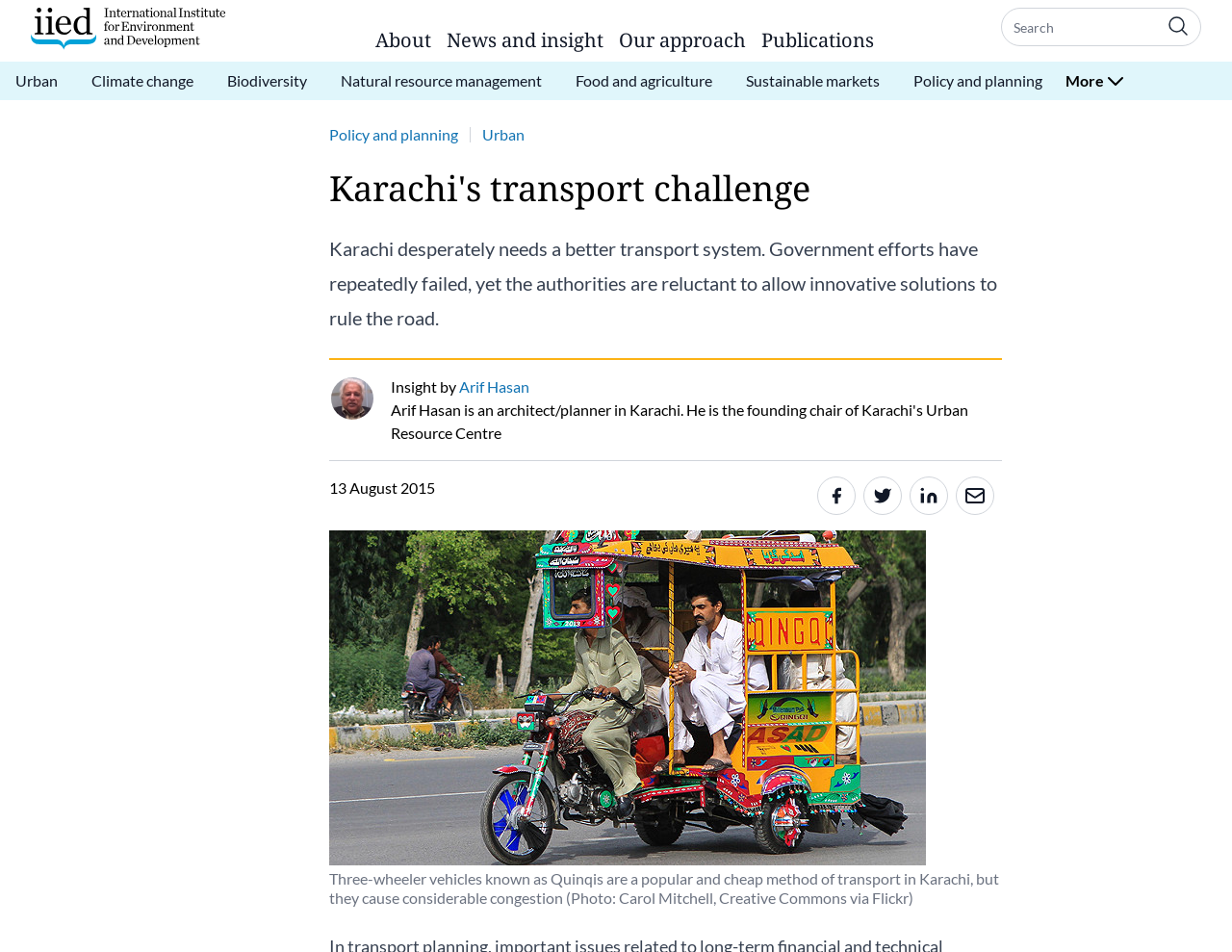Answer the question in a single word or phrase:
How many social media platforms can the insight be shared to?

4